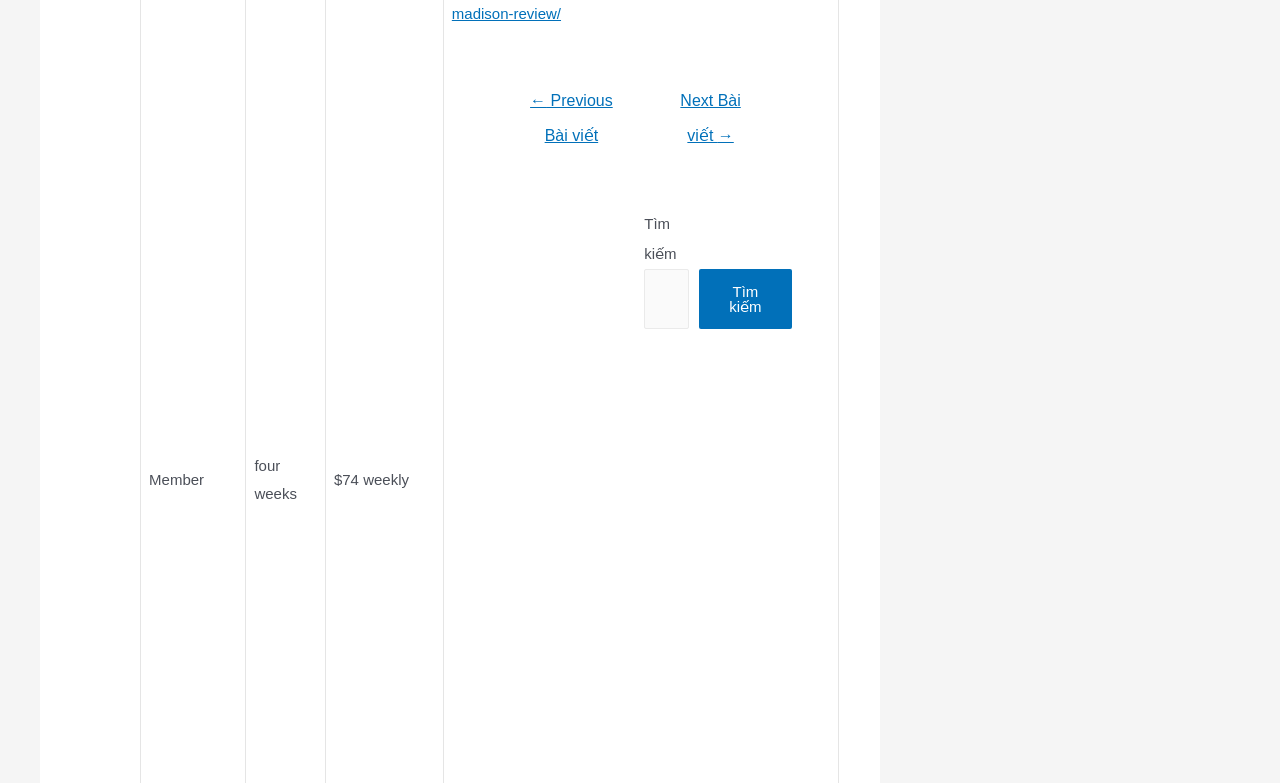Use a single word or phrase to answer the question:
What is the purpose of the search box?

To search for content